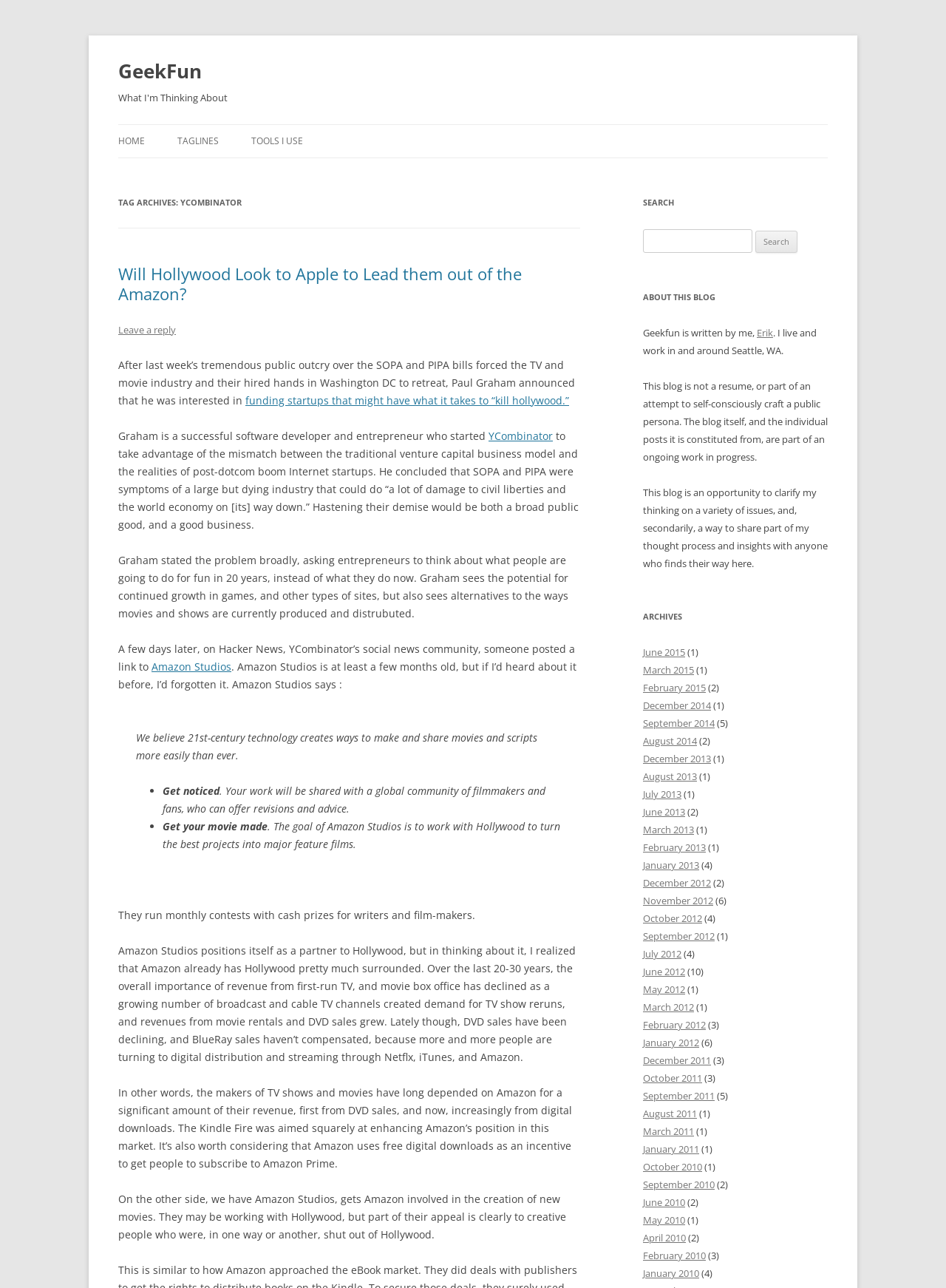Please provide a short answer using a single word or phrase for the question:
What is the search function for?

To search the blog